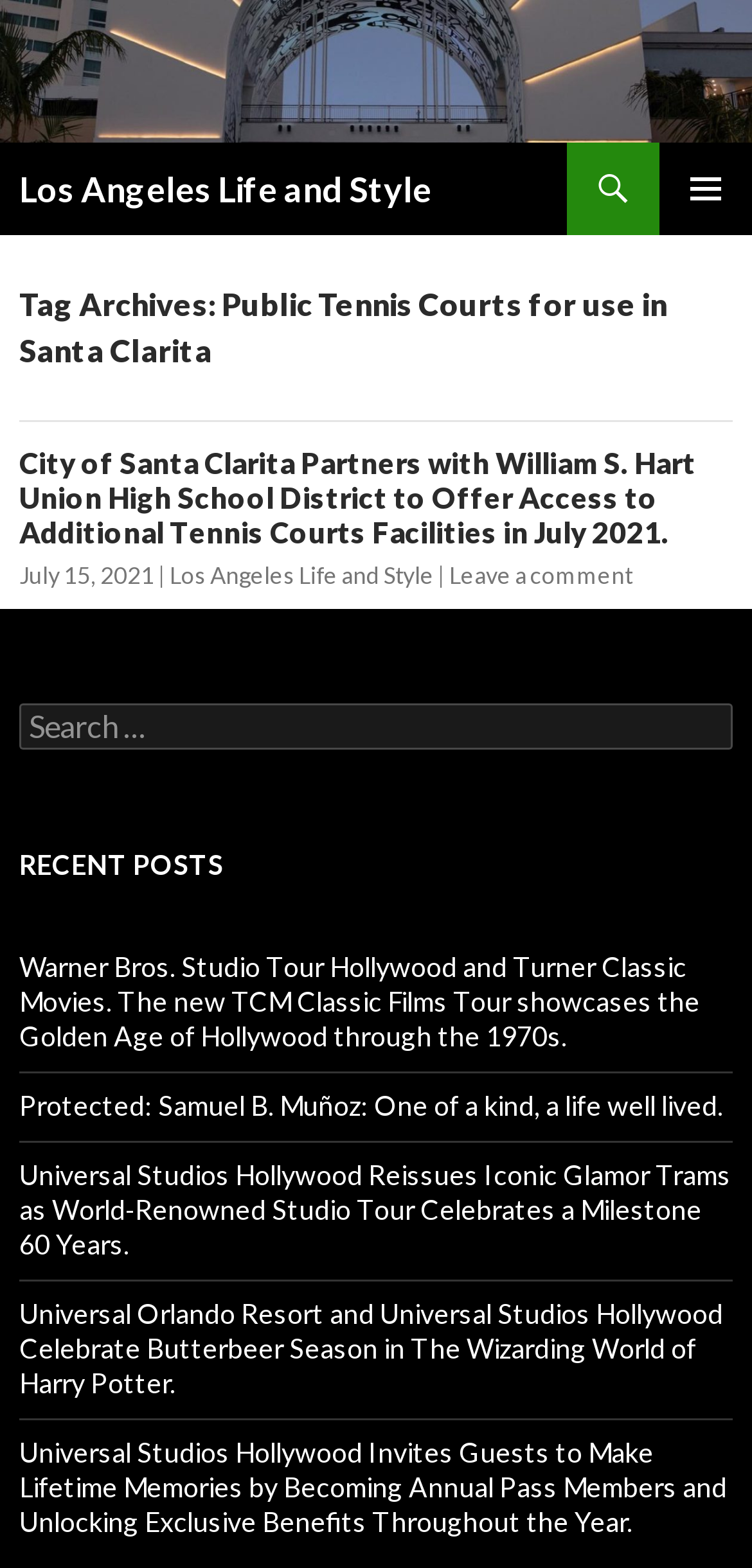Describe all visible elements and their arrangement on the webpage.

The webpage is about Public Tennis Courts for use in Santa Clarita, provided by Los Angeles Life and Style. At the top, there is a logo of Los Angeles Life and Style, accompanied by a link to the website. Below the logo, there is a heading with the same title, which is also a link. 

On the top right, there are three links: "Search", "PRIMARY MENU", and "SKIP TO CONTENT". The "Search" link is located near the top edge of the page, while the "PRIMARY MENU" button is positioned at the top right corner. The "SKIP TO CONTENT" link is situated below the top navigation links.

The main content of the webpage is divided into sections. The first section is a header with the title "Tag Archives: Public Tennis Courts for use in Santa Clarita". Below this header, there is an article with a heading that describes the partnership between the City of Santa Clarita and William S. Hart Union High School District to offer access to additional tennis courts facilities in July 2021. This heading is also a link. The article also includes the date "July 15, 2021", a link to "Los Angeles Life and Style", and a link to "Leave a comment".

Below the article, there is a search box with a label "Search for:". The search box spans across most of the page width.

Further down, there is a heading "RECENT POSTS" followed by four links to recent posts, including articles about Warner Bros. Studio Tour Hollywood, Samuel B. Muñoz, Universal Studios Hollywood, and Universal Orlando Resort. These links are stacked vertically, with each link taking up a significant portion of the page width.